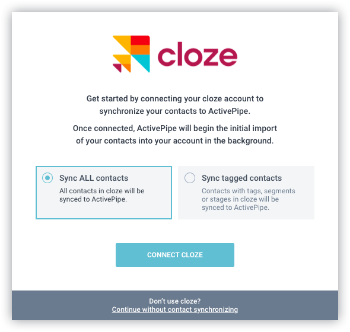What is the purpose of the large blue button?
Use the information from the image to give a detailed answer to the question.

The large blue button labeled 'CONNECT CLOZE' invites users to initiate the synchronization process, allowing them to connect their Cloze accounts and synchronize their contacts with ActivePipe.